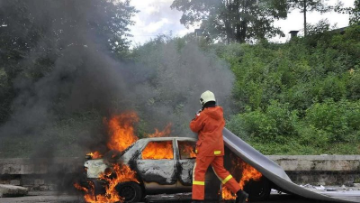What is the vehicle engulfed in? Look at the image and give a one-word or short phrase answer.

Flames